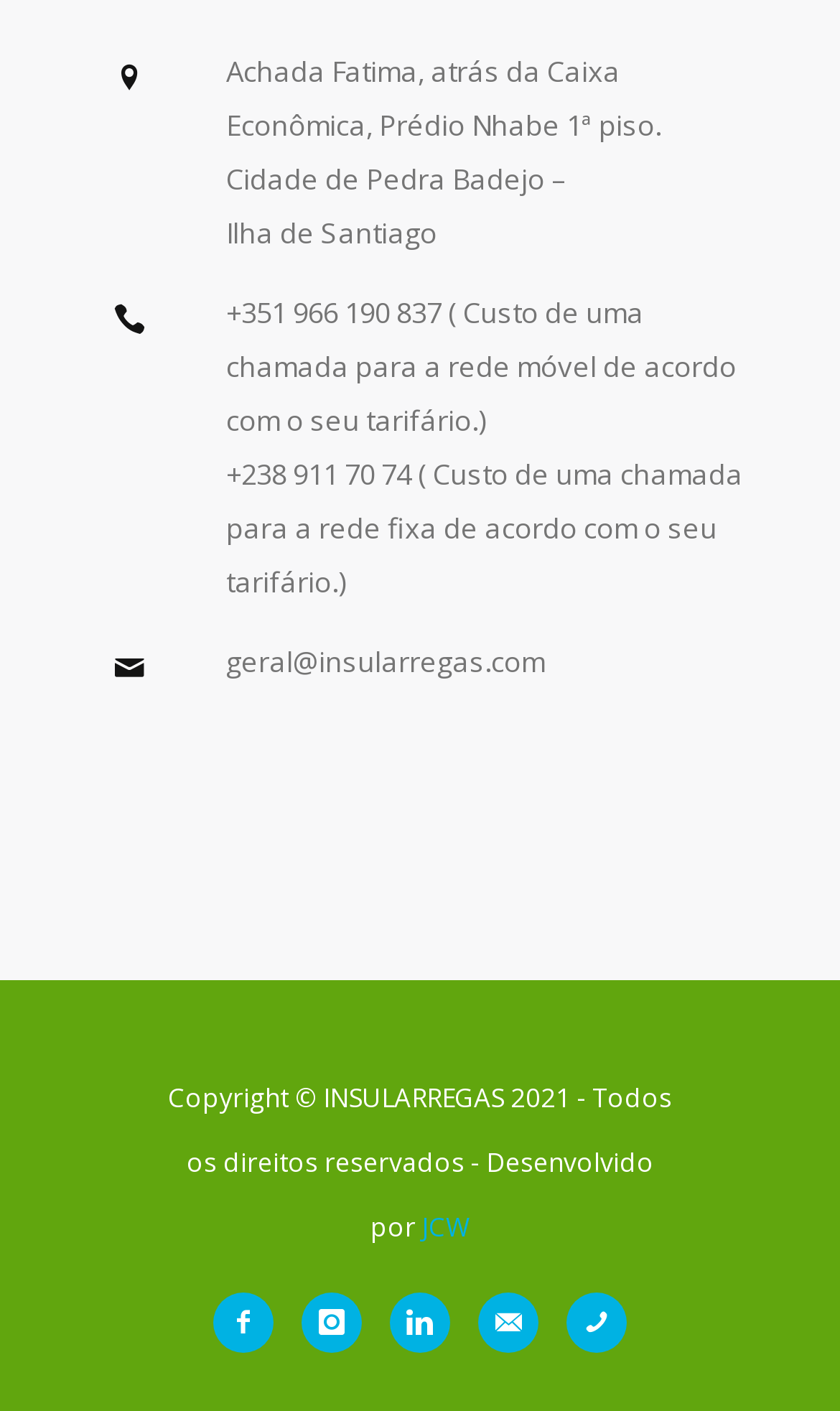Please determine the bounding box coordinates of the area that needs to be clicked to complete this task: 'Send an email'. The coordinates must be four float numbers between 0 and 1, formatted as [left, top, right, bottom].

[0.269, 0.455, 0.649, 0.482]